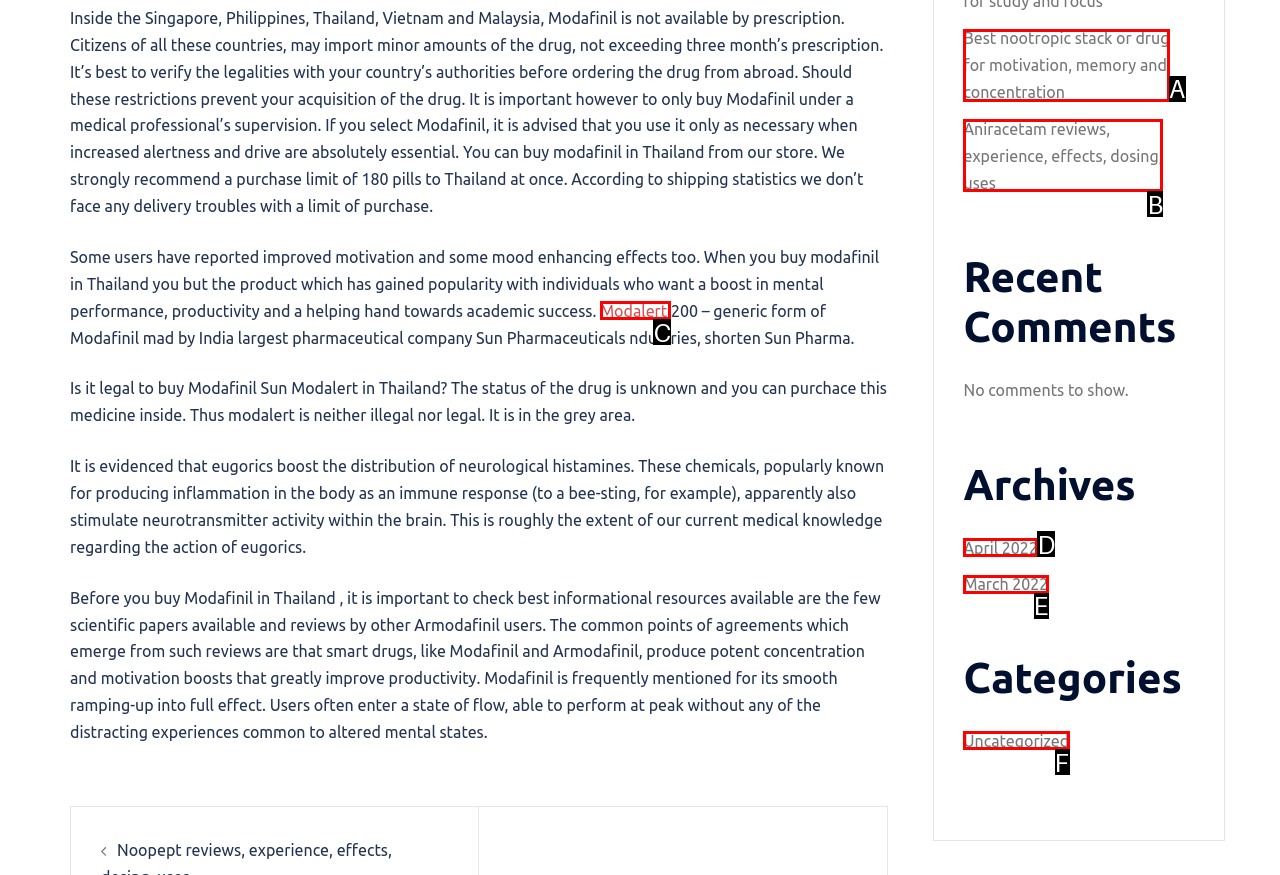Based on the description: April 2022, identify the matching lettered UI element.
Answer by indicating the letter from the choices.

D